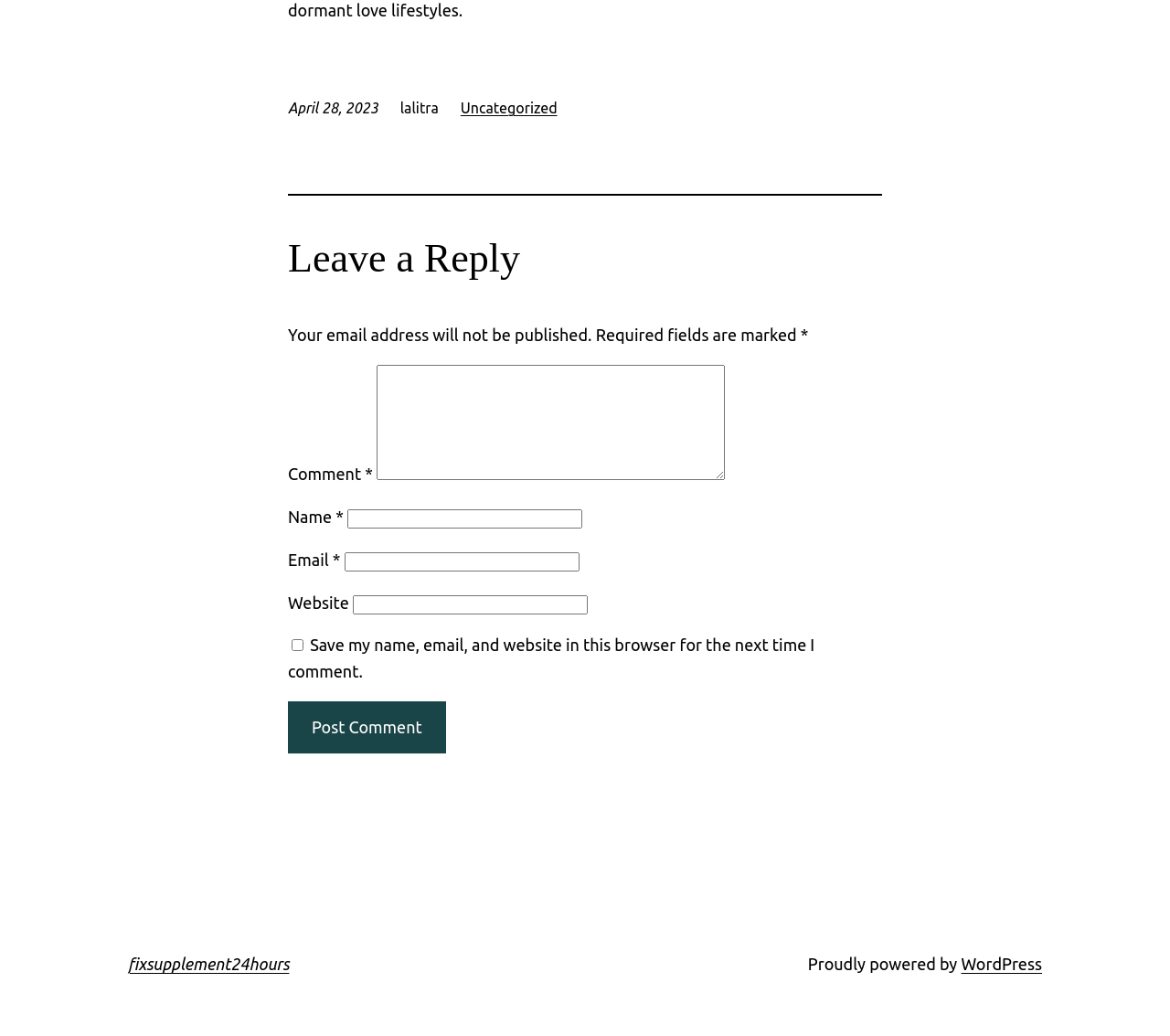Look at the image and write a detailed answer to the question: 
What is the name of the platform powering the website?

The name of the platform powering the website can be found at the bottom of the webpage, where it says 'Proudly powered by WordPress' in a static text element.